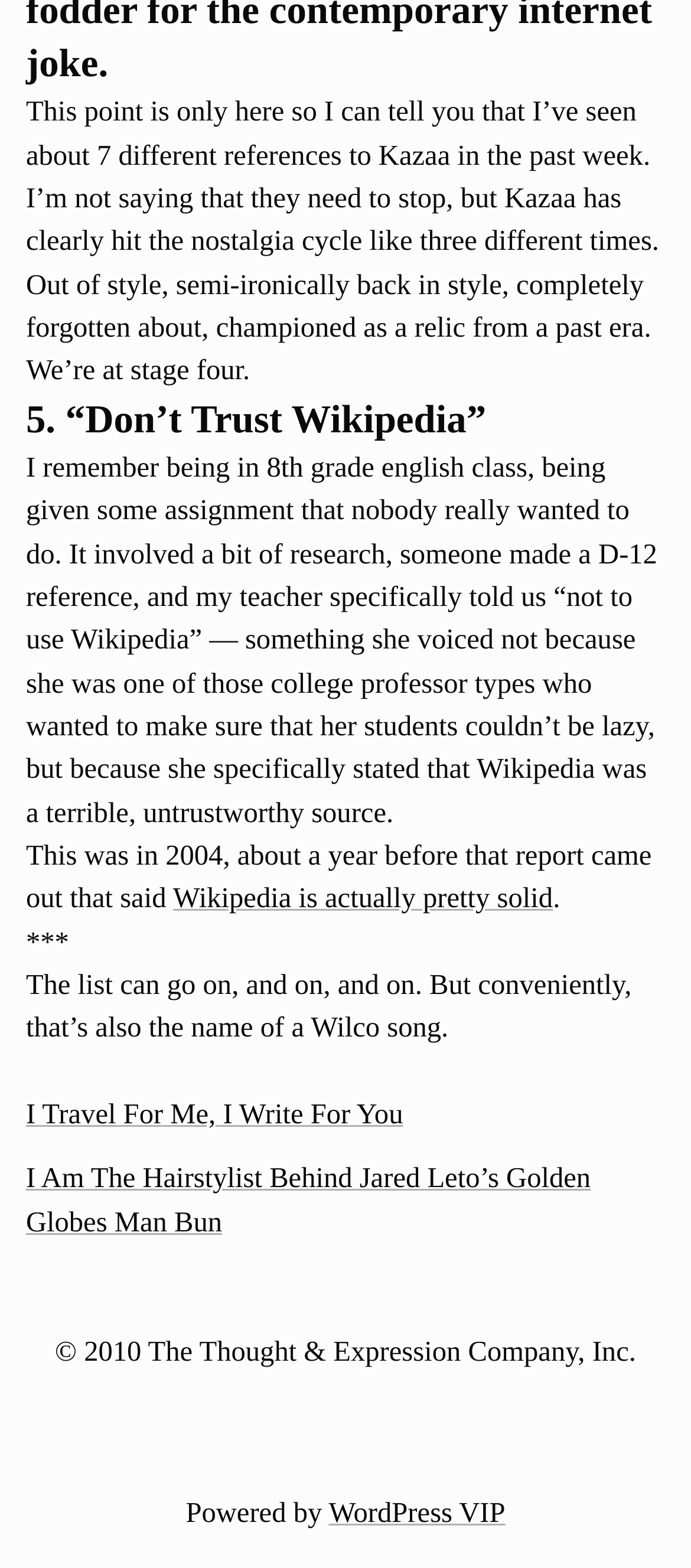What is the year mentioned in the article?
Based on the visual content, answer with a single word or a brief phrase.

2004